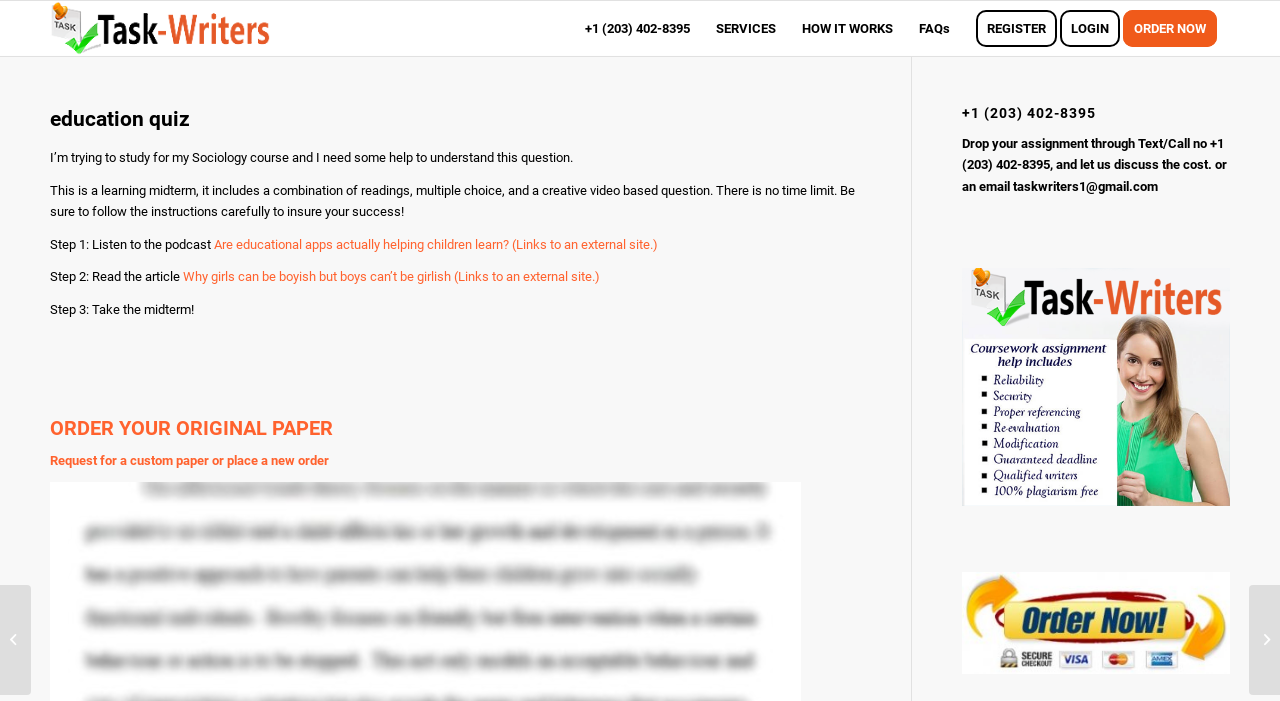Find the bounding box coordinates of the area that needs to be clicked in order to achieve the following instruction: "Click on 'ORDER NOW'". The coordinates should be specified as four float numbers between 0 and 1, i.e., [left, top, right, bottom].

[0.877, 0.001, 0.961, 0.08]